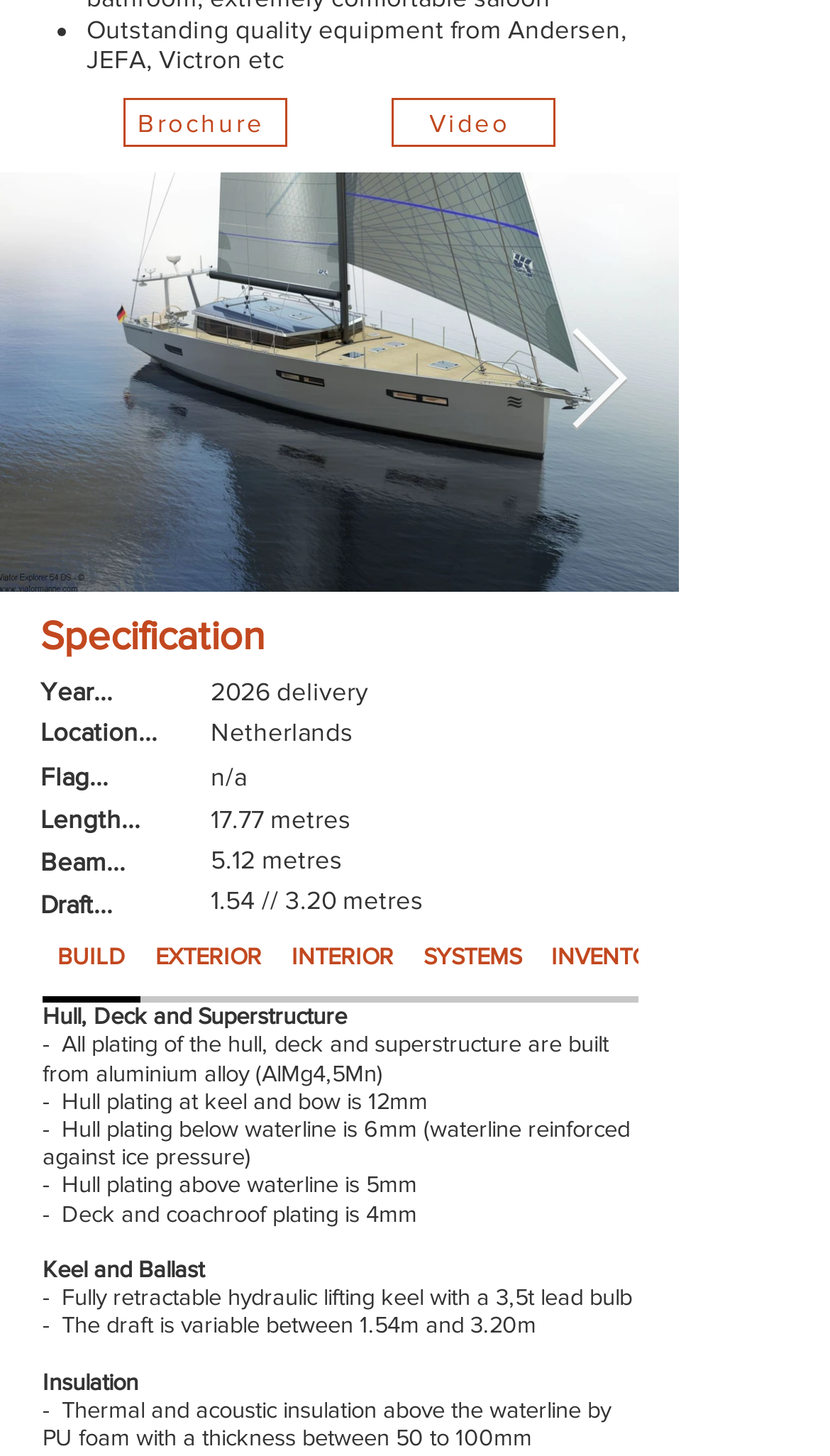Please answer the following question using a single word or phrase: What is the function of the keel?

Hydraulic lifting